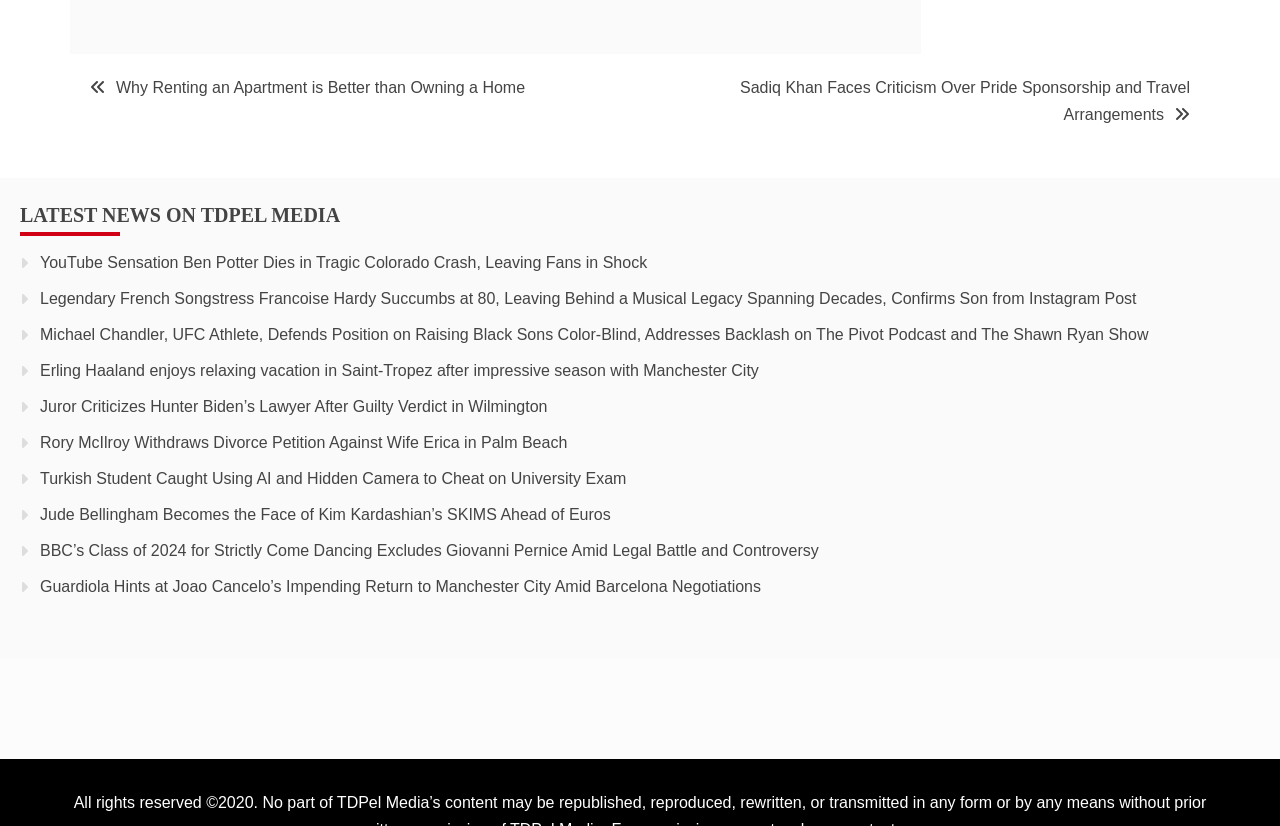Please give a succinct answer to the question in one word or phrase:
What is the topic of the news article with the link 'Jude Bellingham Becomes the Face of Kim Kardashian’s SKIMS Ahead of Euros'?

Sports